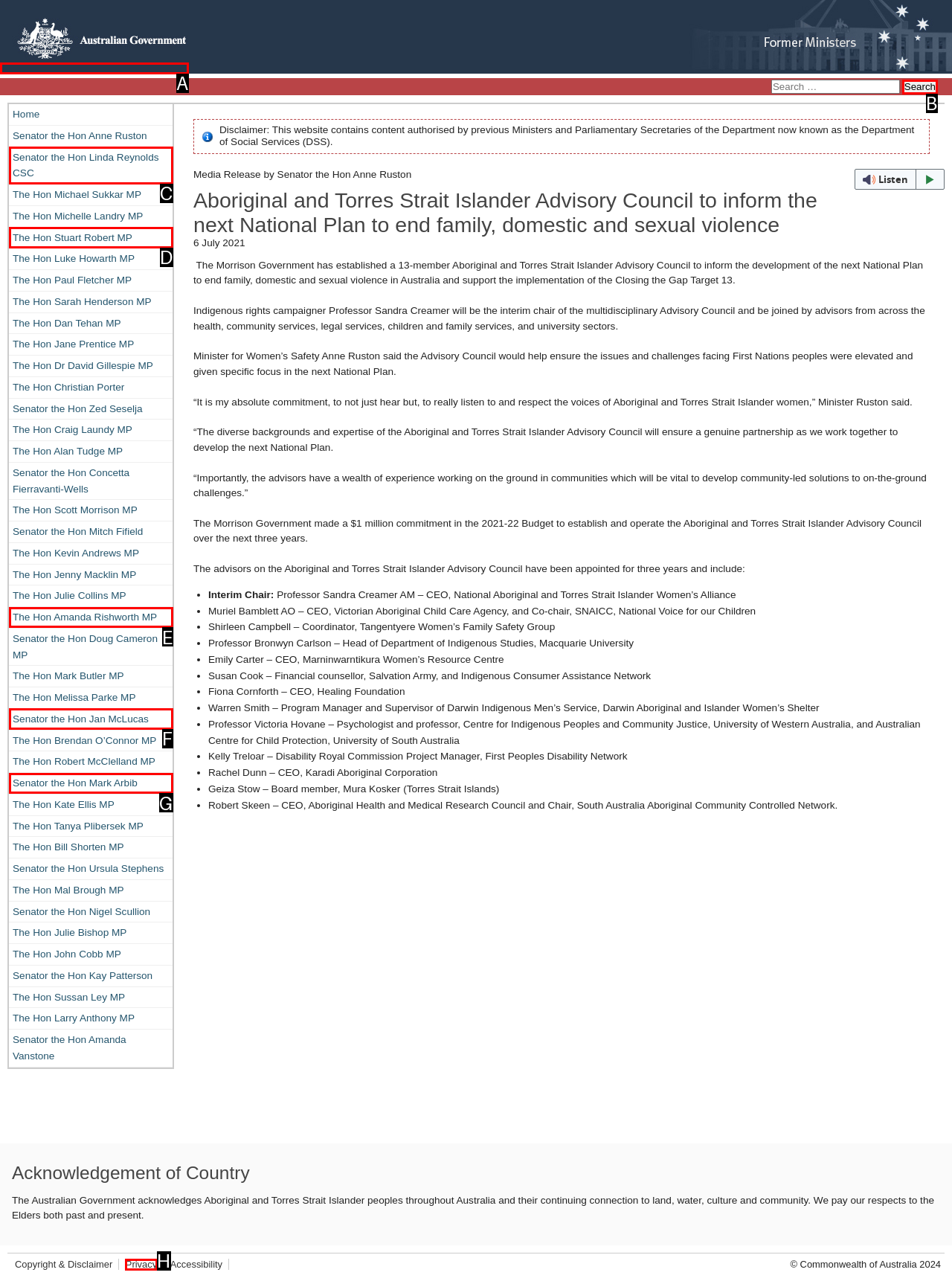Select the HTML element that corresponds to the description: parent_node: Search for: value="Search". Answer with the letter of the matching option directly from the choices given.

B